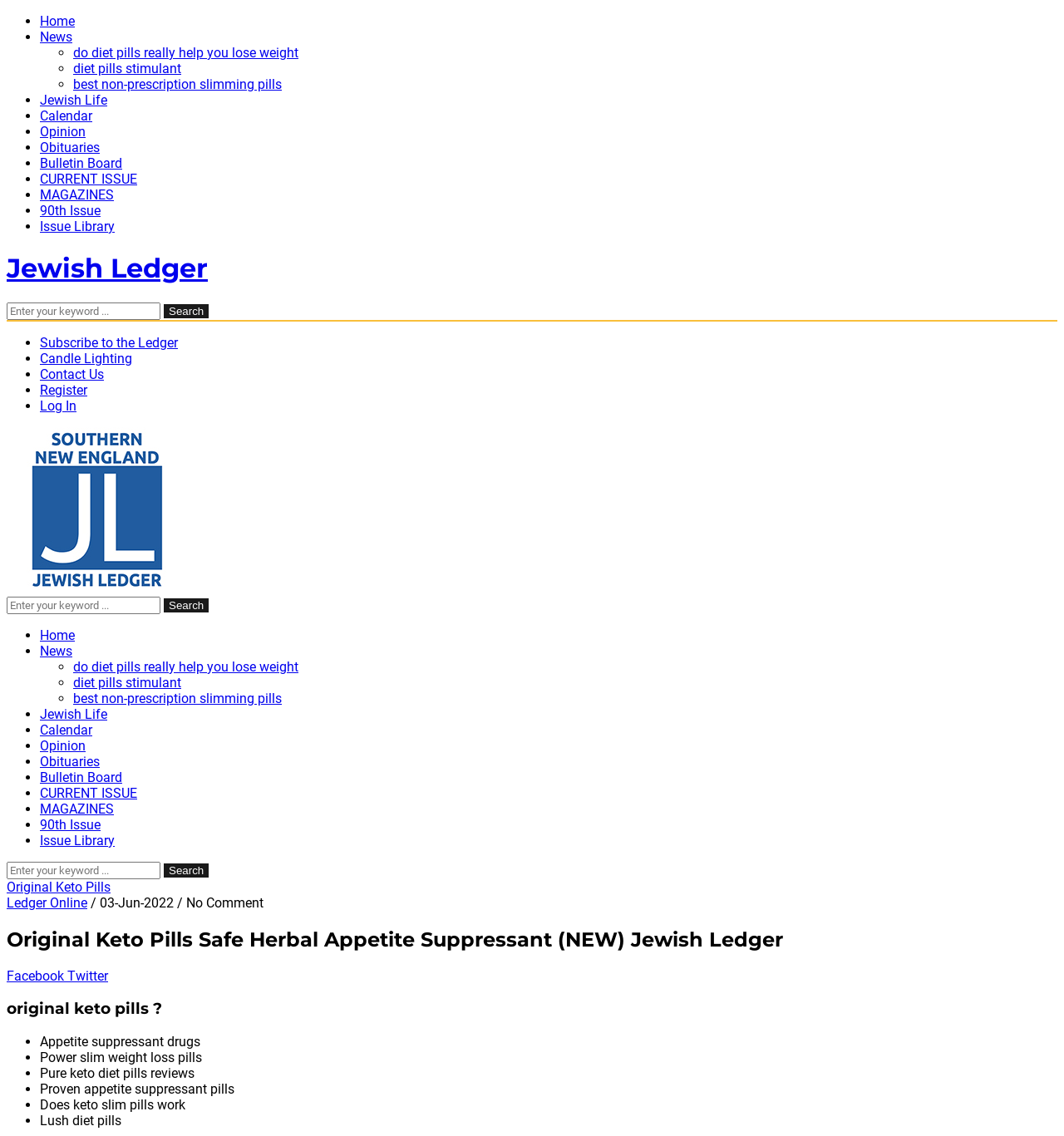What is the name of the diet pill product advertised on the webpage?
Please provide a single word or phrase in response based on the screenshot.

Original Keto Pills